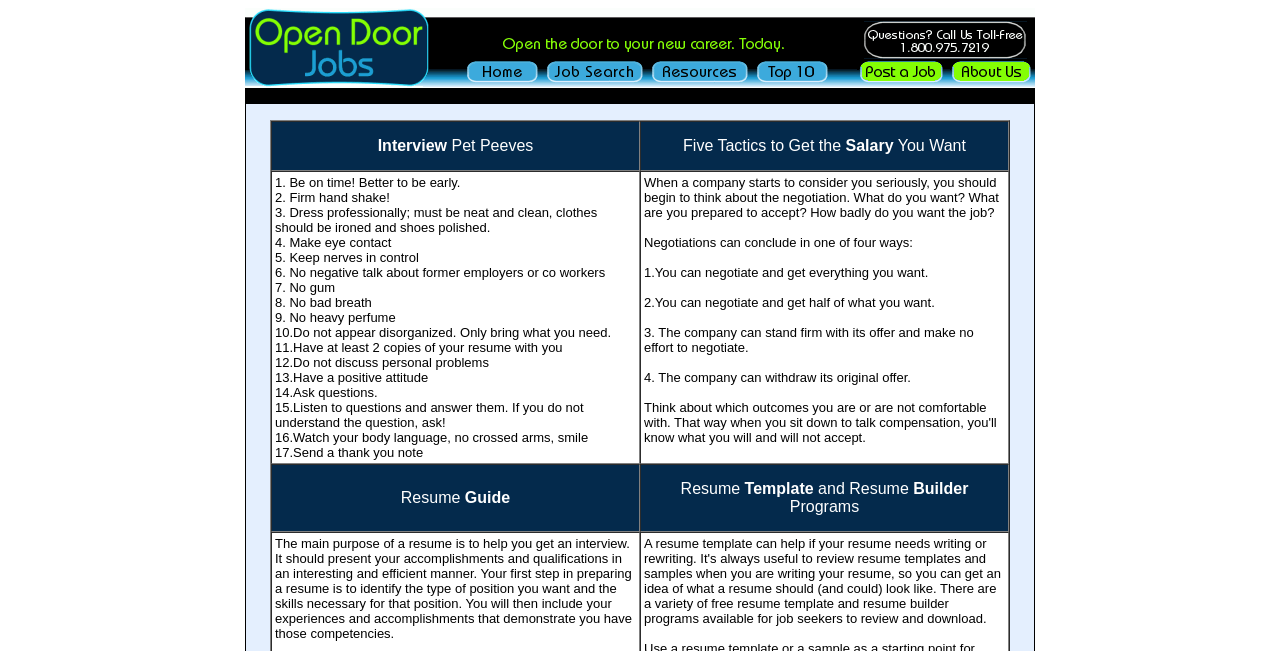How many tips are provided for a successful job interview?
Answer the question with a single word or phrase, referring to the image.

17